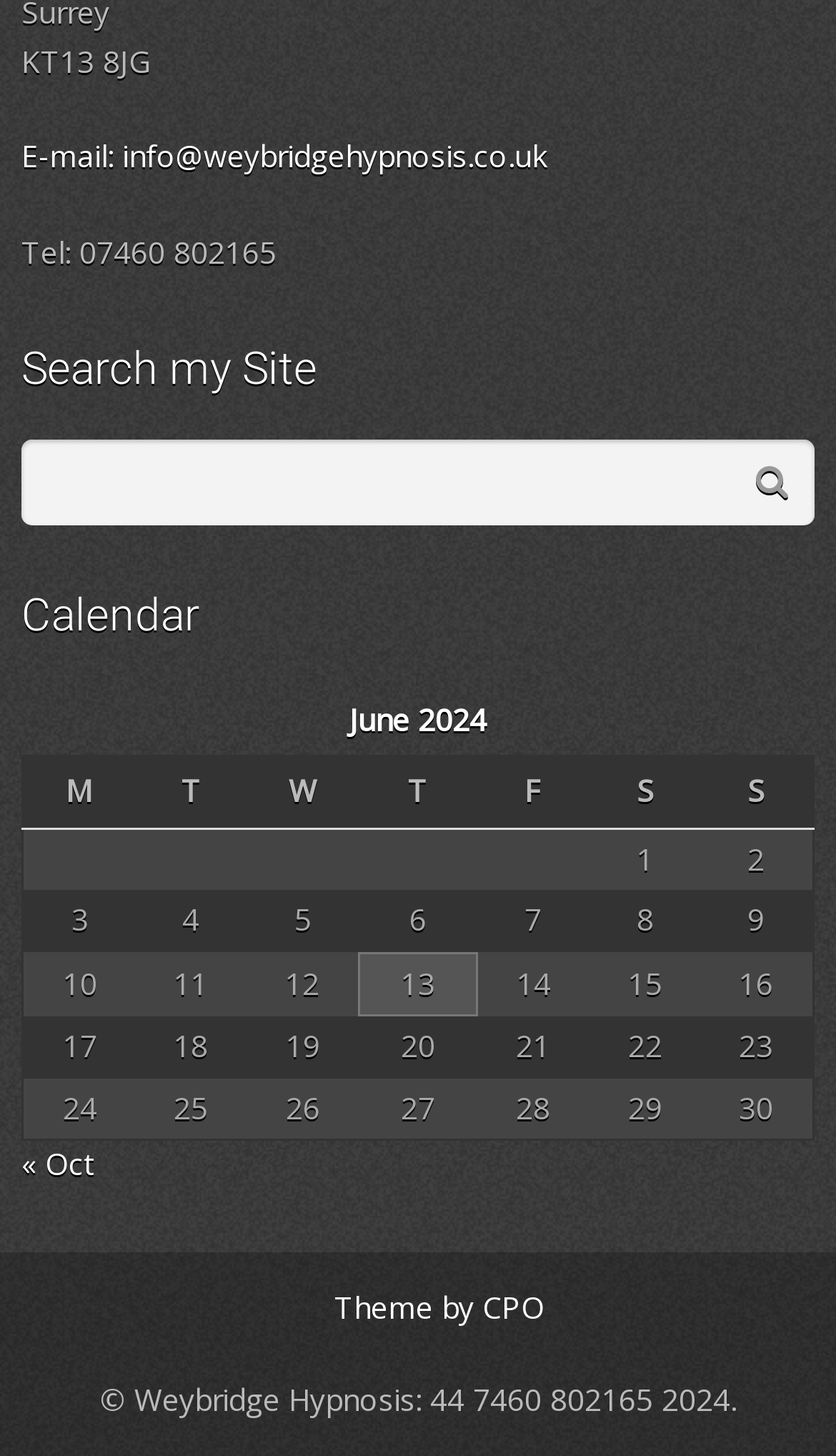How many days are displayed in the calendar?
Please utilize the information in the image to give a detailed response to the question.

The calendar displays the days of the month in a grid format, with each day represented by a grid cell. By counting the number of grid cells, we can see that there are 30 days displayed in the calendar.